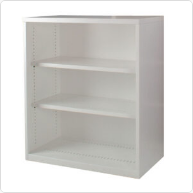What is the purpose of the open design?
Look at the image and provide a detailed response to the question.

The caption explains that the open design promotes easy access to items, making it a practical addition to any setting.